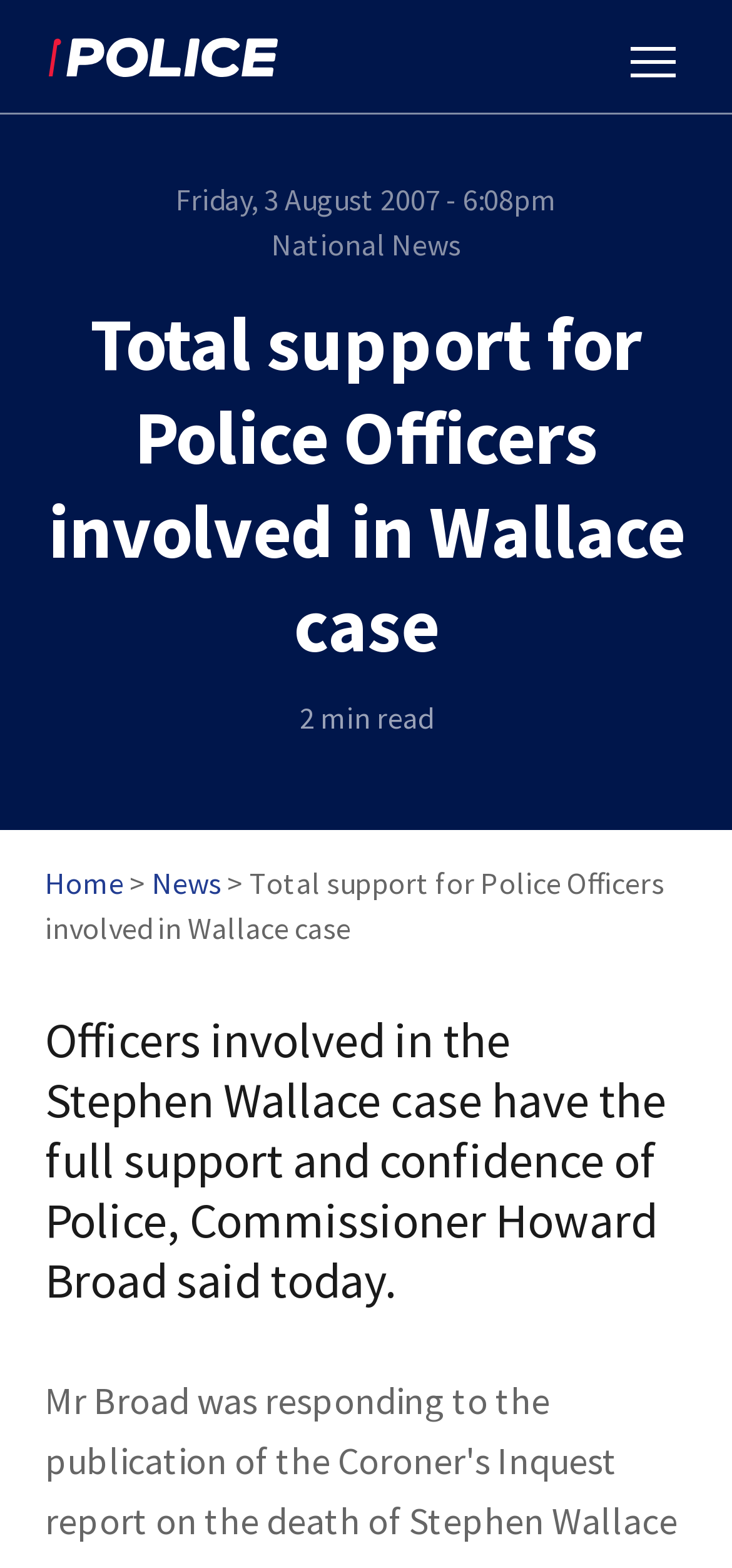Using the description "© 2024", predict the bounding box of the relevant HTML element.

None